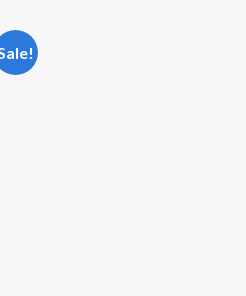Can you give a comprehensive explanation to the question given the content of the image?
What is the purpose of the bold text in the badge?

The caption explains that the use of bold text in the badge ensures high visibility, encouraging potential customers to take advantage of the sale.